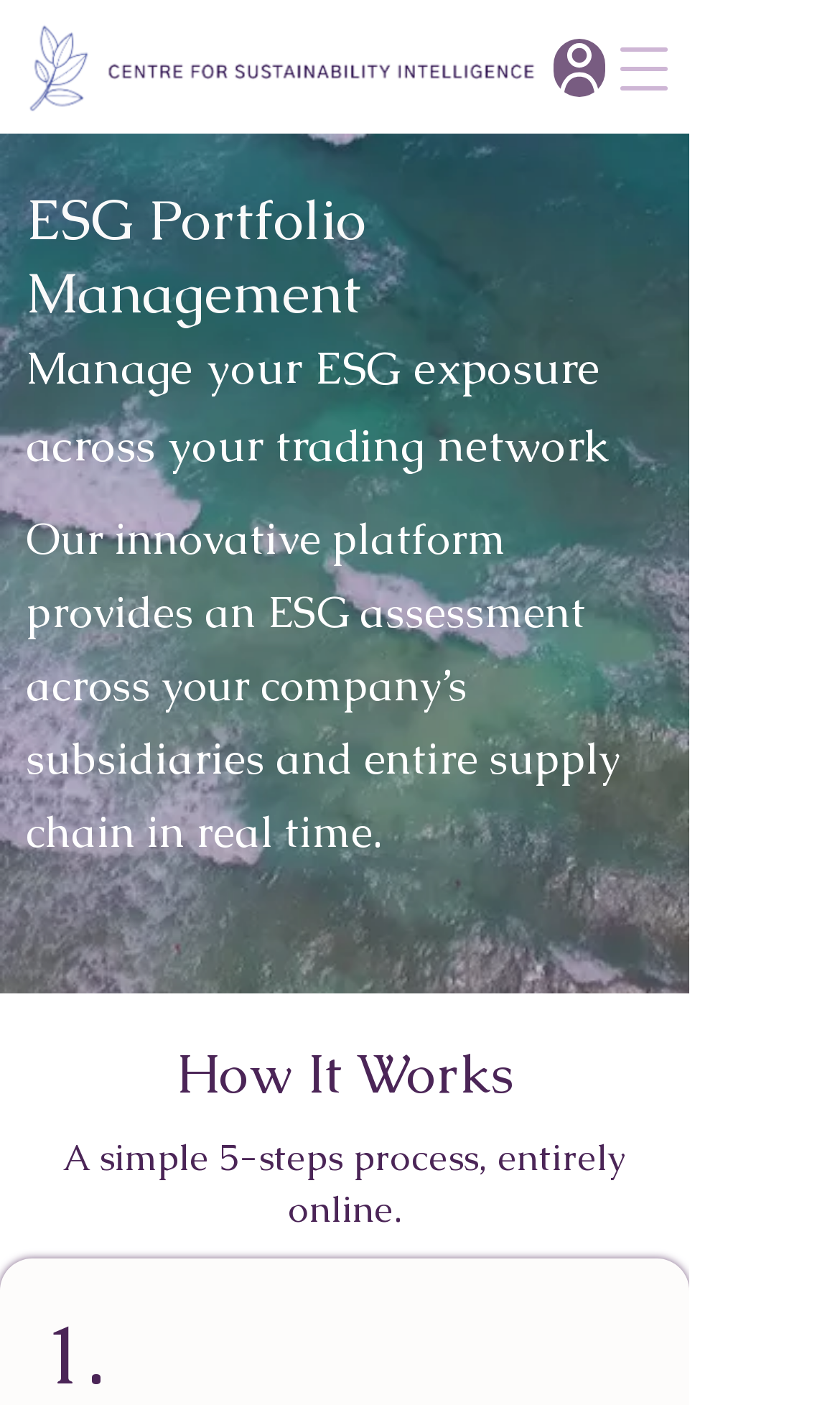What is the scope of ESG assessment provided by this platform?
Provide a detailed answer to the question using information from the image.

The platform provides an ESG assessment across the user's company's subsidiaries and entire supply chain in real-time, as mentioned in the static text 'Our innovative platform provides an ESG assessment across your company’s subsidiaries and entire supply chain in real time'.